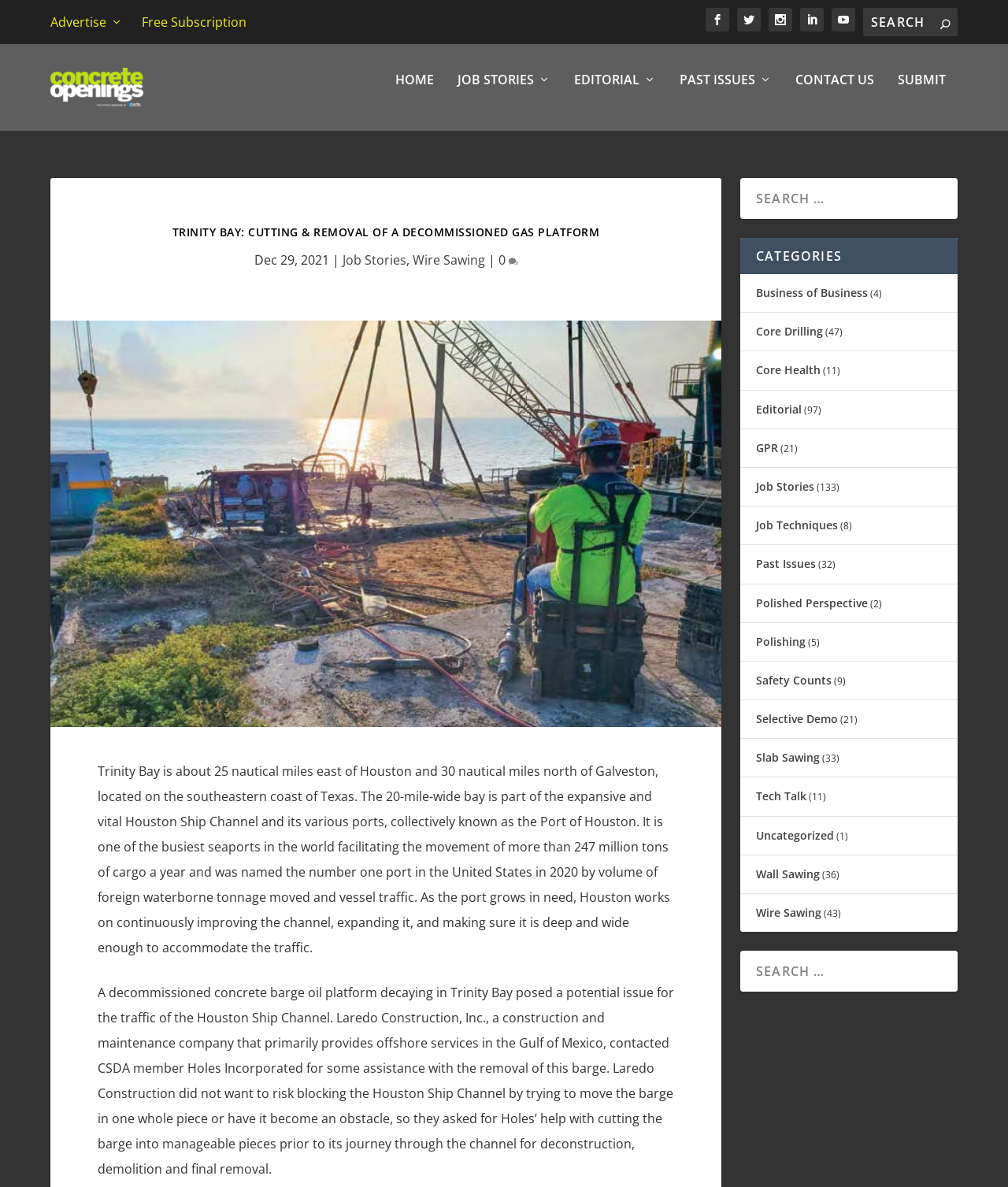Please identify the bounding box coordinates of the element I should click to complete this instruction: 'Learn about Wire Sawing'. The coordinates should be given as four float numbers between 0 and 1, like this: [left, top, right, bottom].

[0.409, 0.199, 0.481, 0.213]